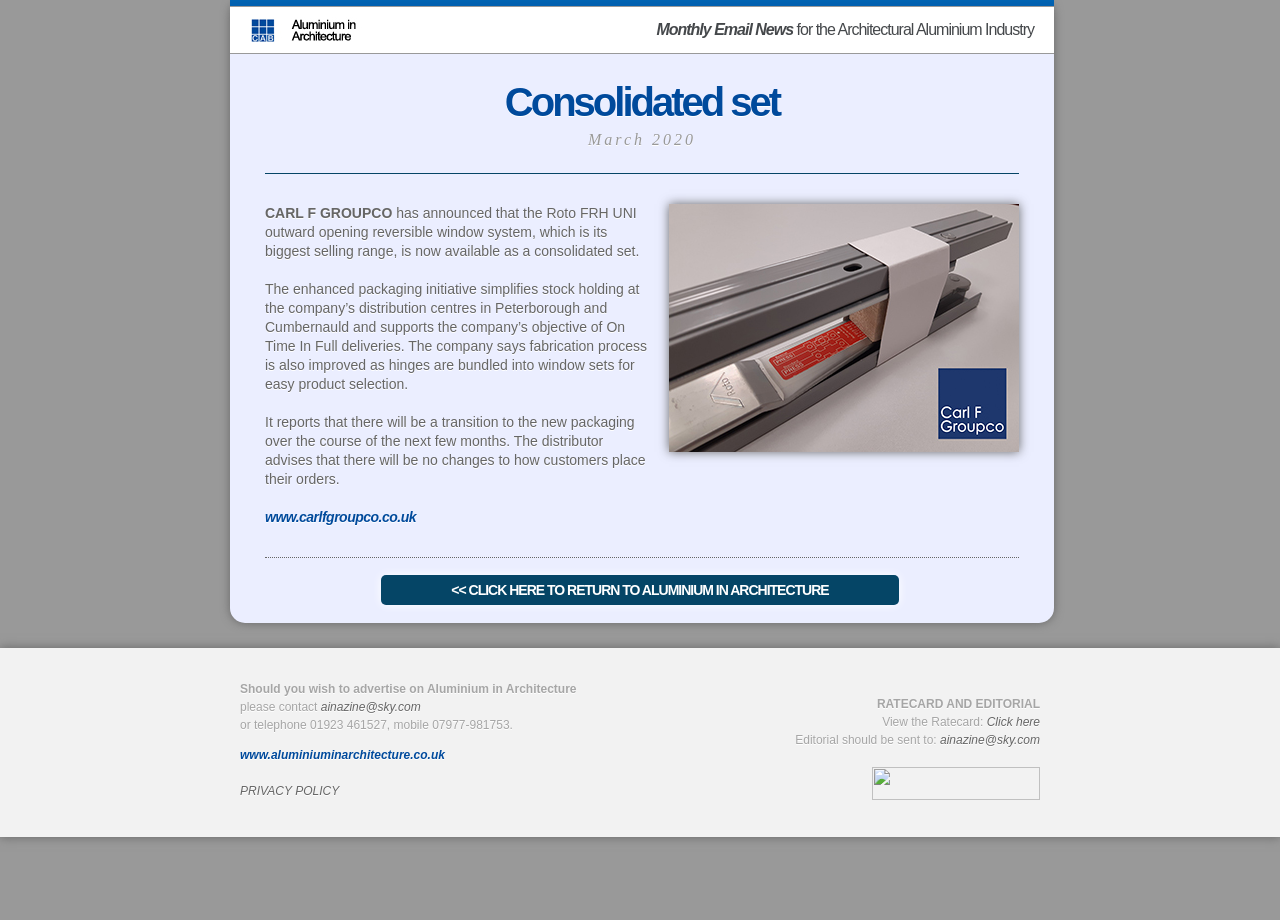Please identify the bounding box coordinates of the element that needs to be clicked to execute the following command: "Visit the website of CARL F GROUPCO". Provide the bounding box using four float numbers between 0 and 1, formatted as [left, top, right, bottom].

[0.207, 0.553, 0.325, 0.571]